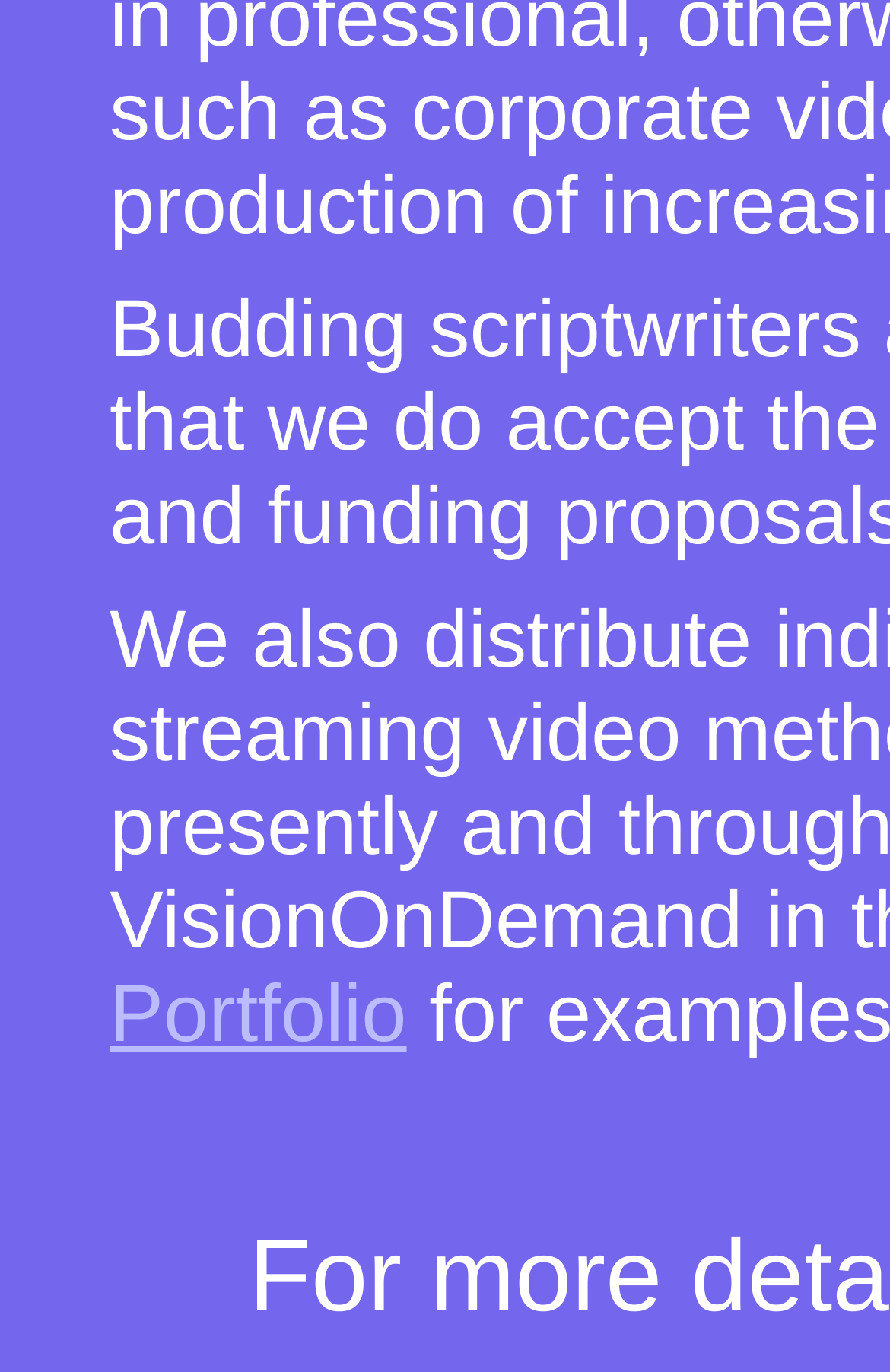Using the provided element description, identify the bounding box coordinates as (top-left x, top-left y, bottom-right x, bottom-right y). Ensure all values are between 0 and 1. Description: Portfolio

[0.123, 0.705, 0.457, 0.772]